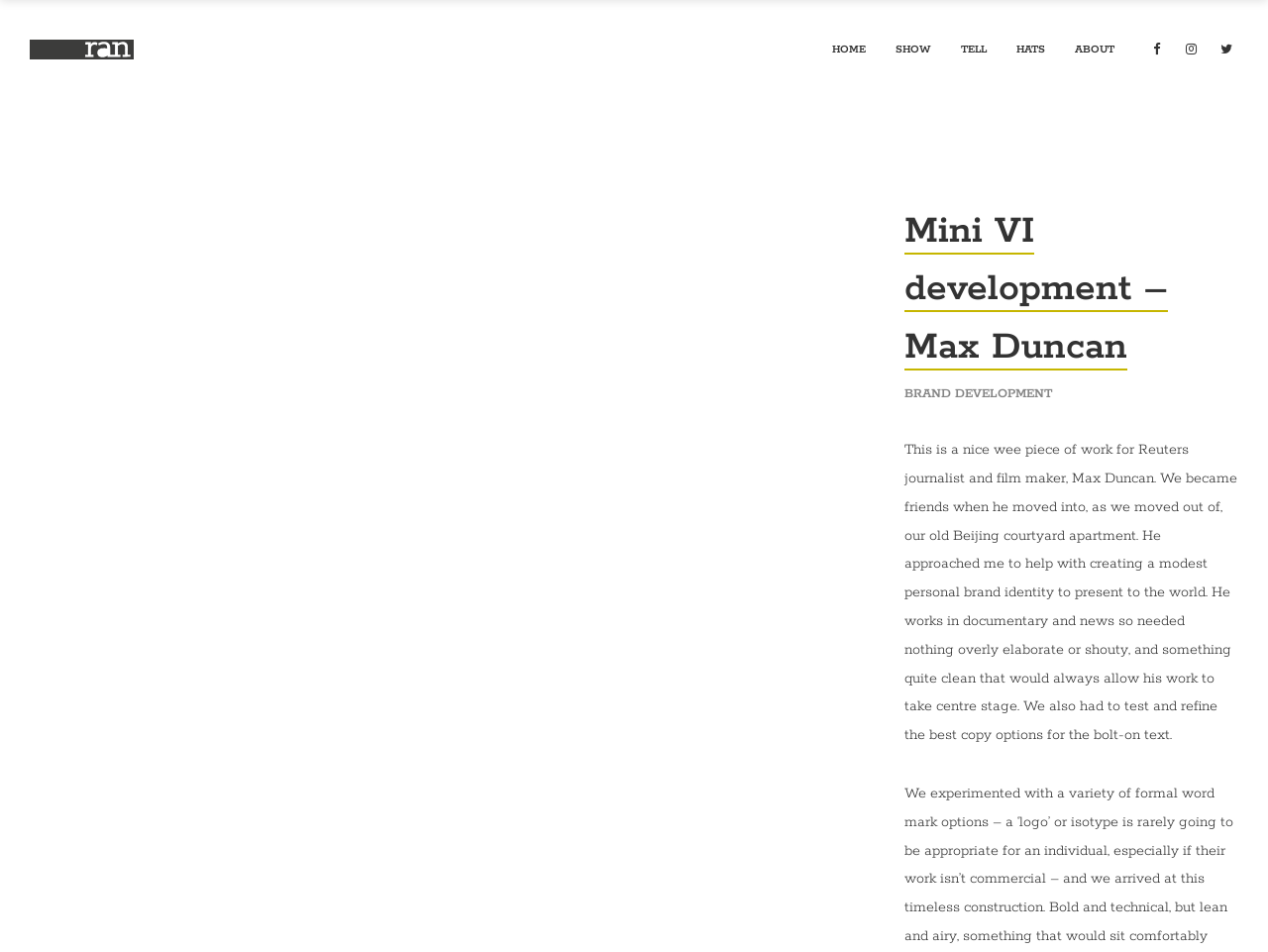Highlight the bounding box coordinates of the region I should click on to meet the following instruction: "check social media".

[0.902, 0.038, 0.922, 0.064]